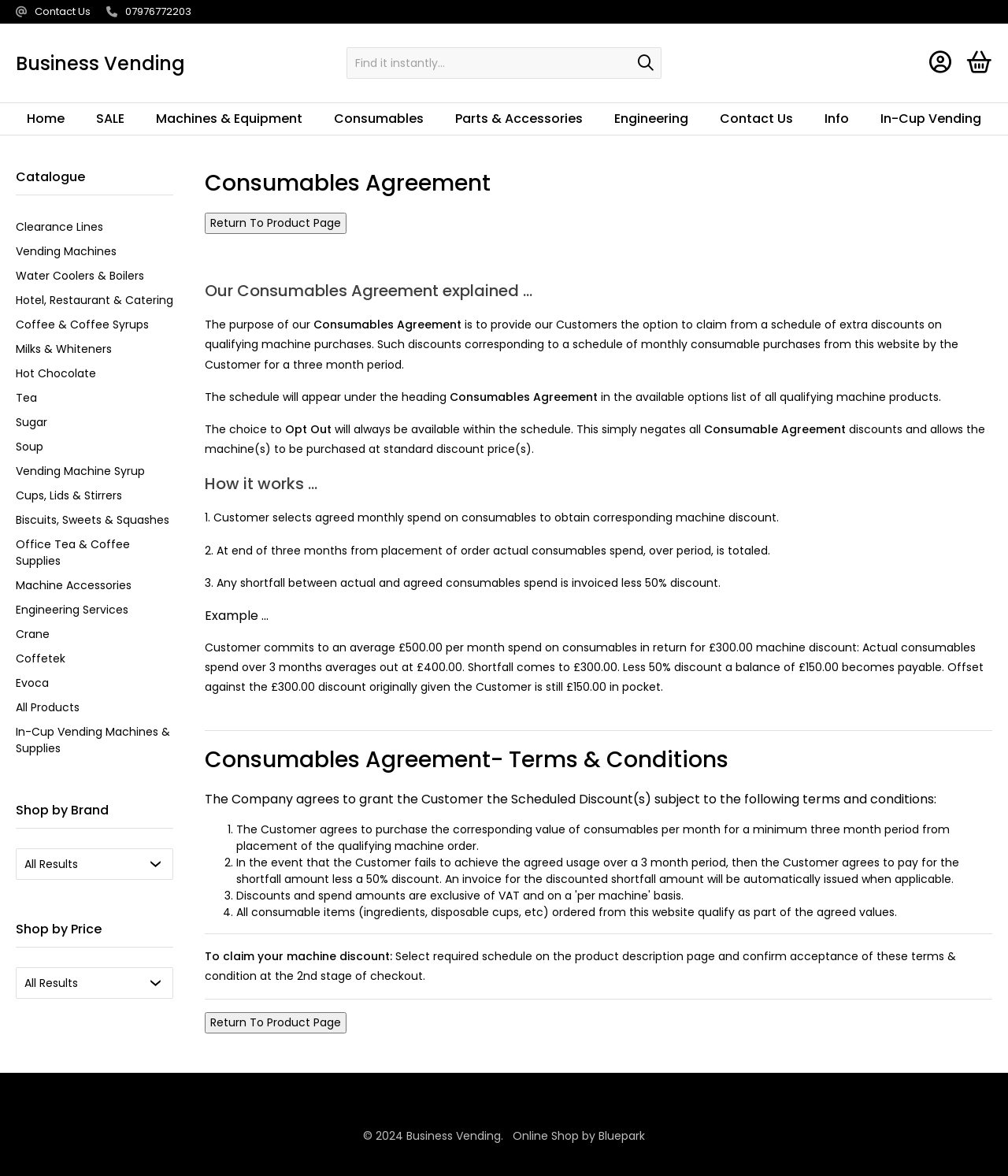How many months is the consumable spend totaled?
Please provide a single word or phrase as your answer based on the screenshot.

Three months